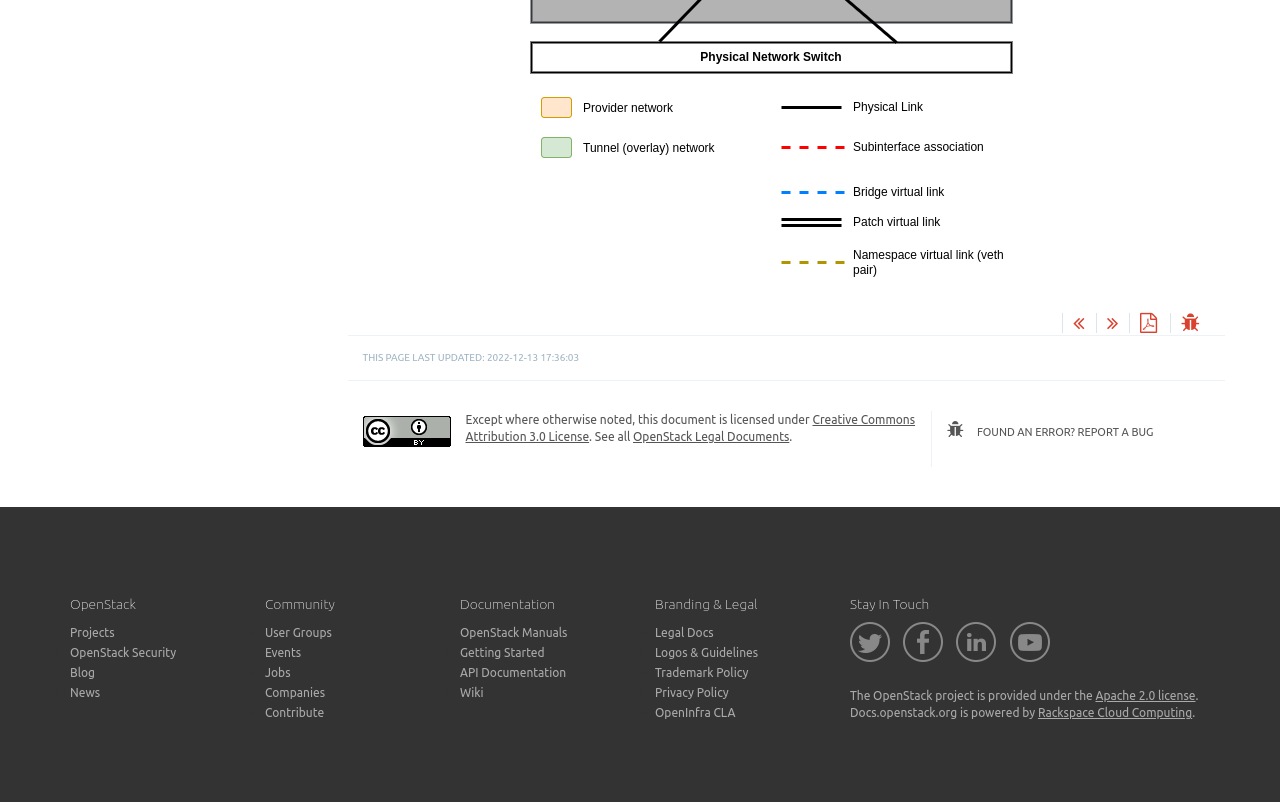Determine the bounding box for the described HTML element: "Creative Commons Attribution 3.0 License". Ensure the coordinates are four float numbers between 0 and 1 in the format [left, top, right, bottom].

[0.364, 0.515, 0.715, 0.552]